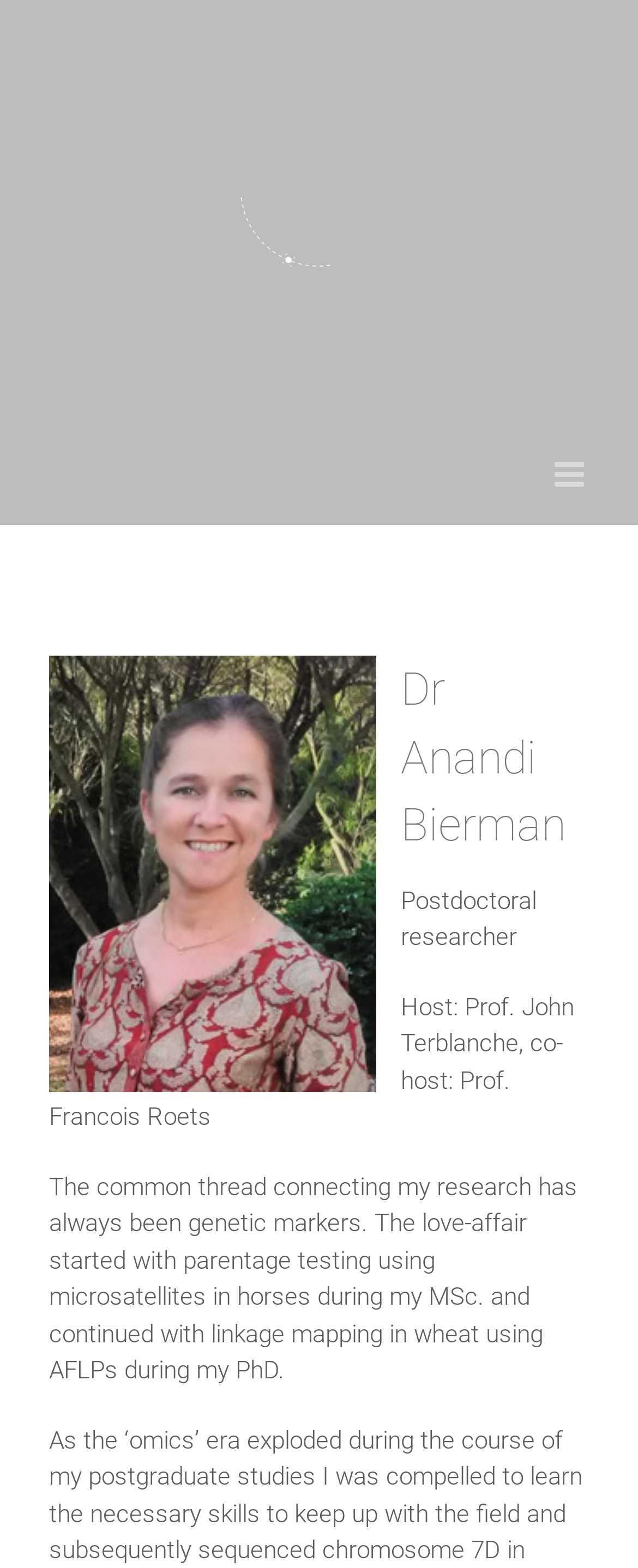Provide a comprehensive description of the webpage.

The webpage is about Dr. Anandi Bierman, a postdoctoral researcher. At the top left of the page, there is a logo of Applied Physiological Ecology, which is also a link. To the right of the logo, there is a toggle button to open the mobile menu. 

Below the logo, the researcher's name, "Dr. Anandi Bierman", is displayed in a heading. Her title, "Postdoctoral researcher", is written below her name. The hosts of Dr. Bierman, Prof. John Terblanche and Prof. Francois Roets, are mentioned in a line below her title. 

A paragraph describing Dr. Bierman's research is placed below the hosts' information. The text explains that her research has always been connected by genetic markers, starting with parentage testing in horses during her MSc and continuing with linkage mapping in wheat during her PhD.